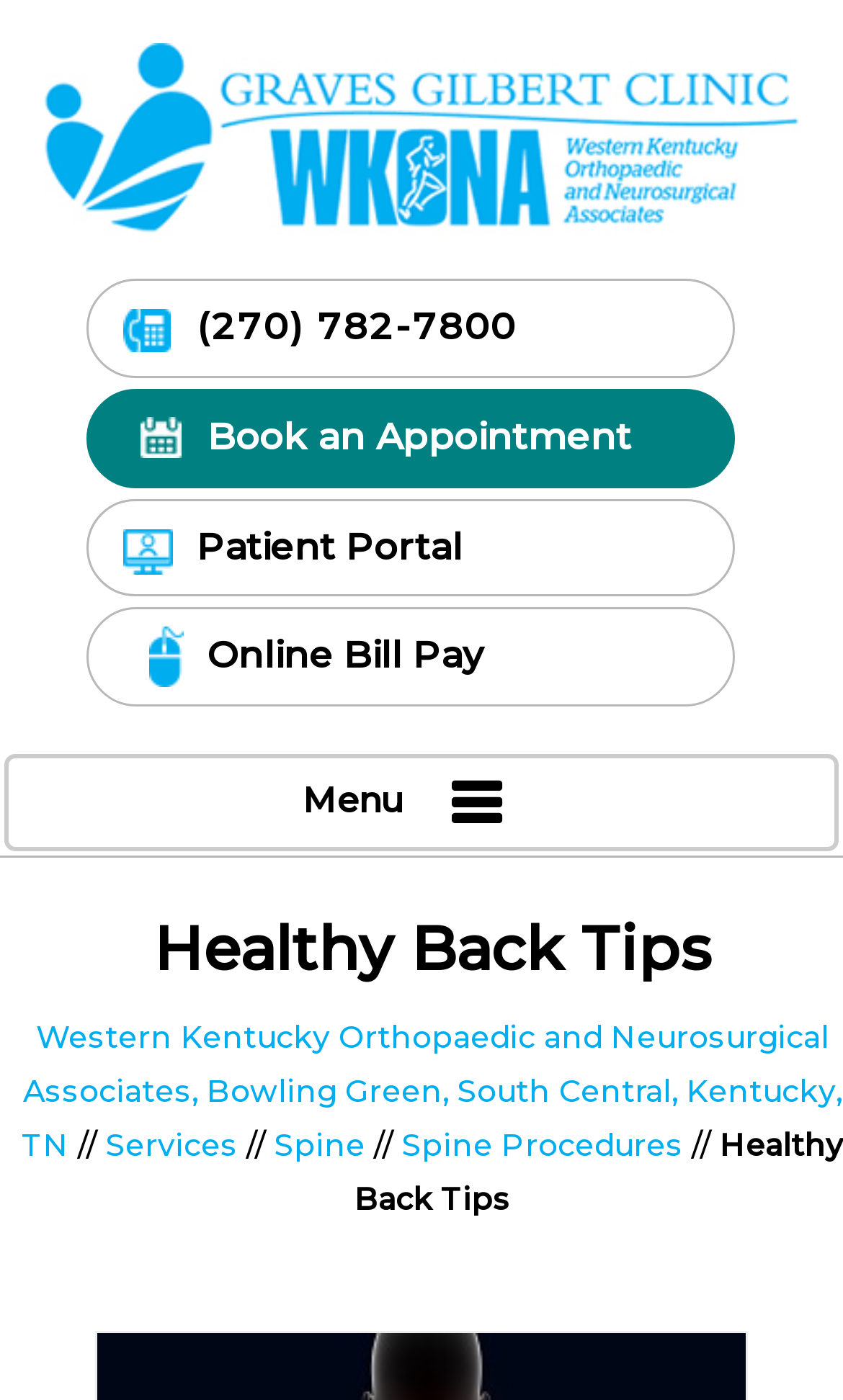Please reply with a single word or brief phrase to the question: 
What is the text of the second heading on the webpage?

Healthy Back Tips